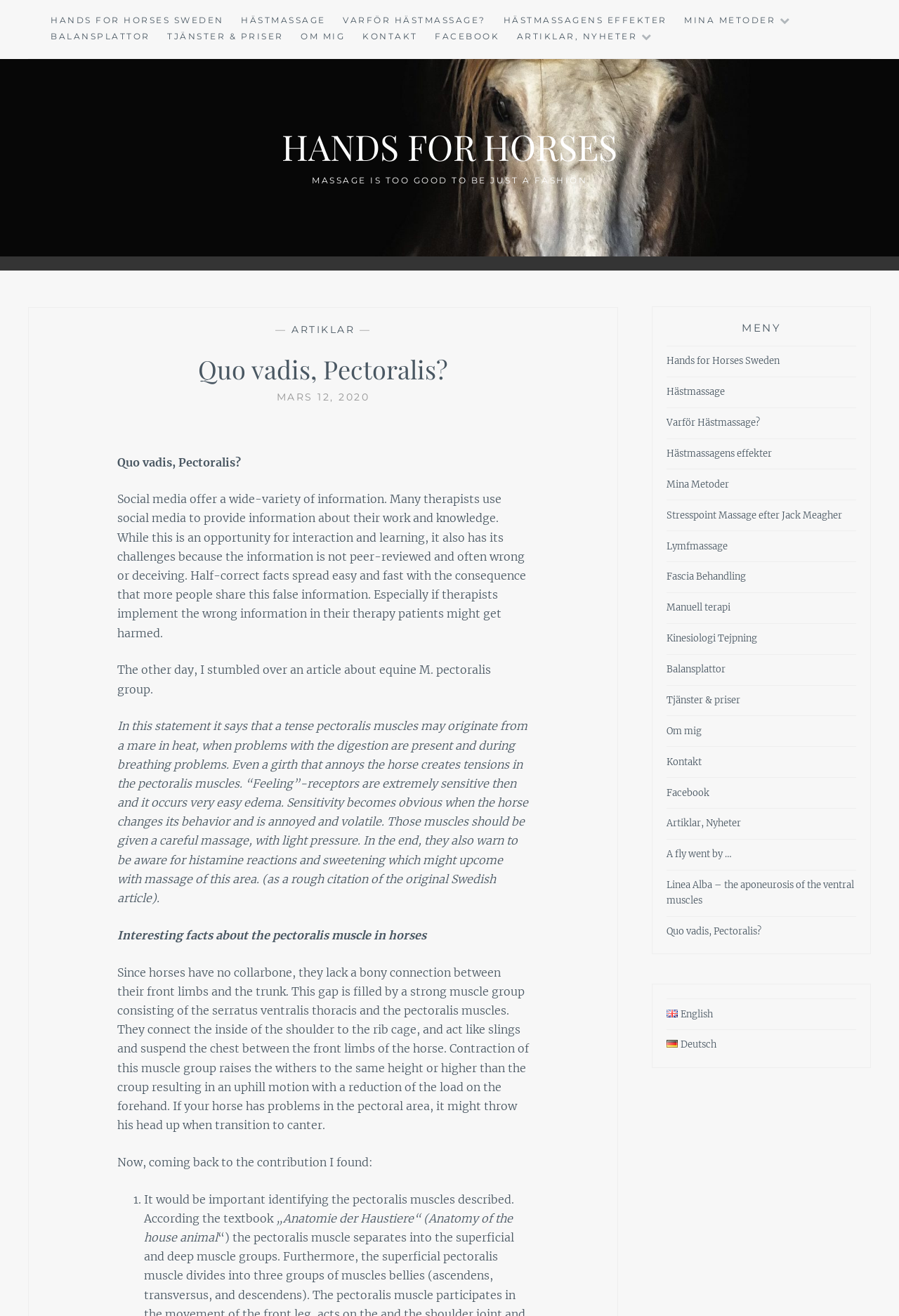Pinpoint the bounding box coordinates of the clickable element to carry out the following instruction: "Check the Facebook link."

[0.484, 0.022, 0.556, 0.034]